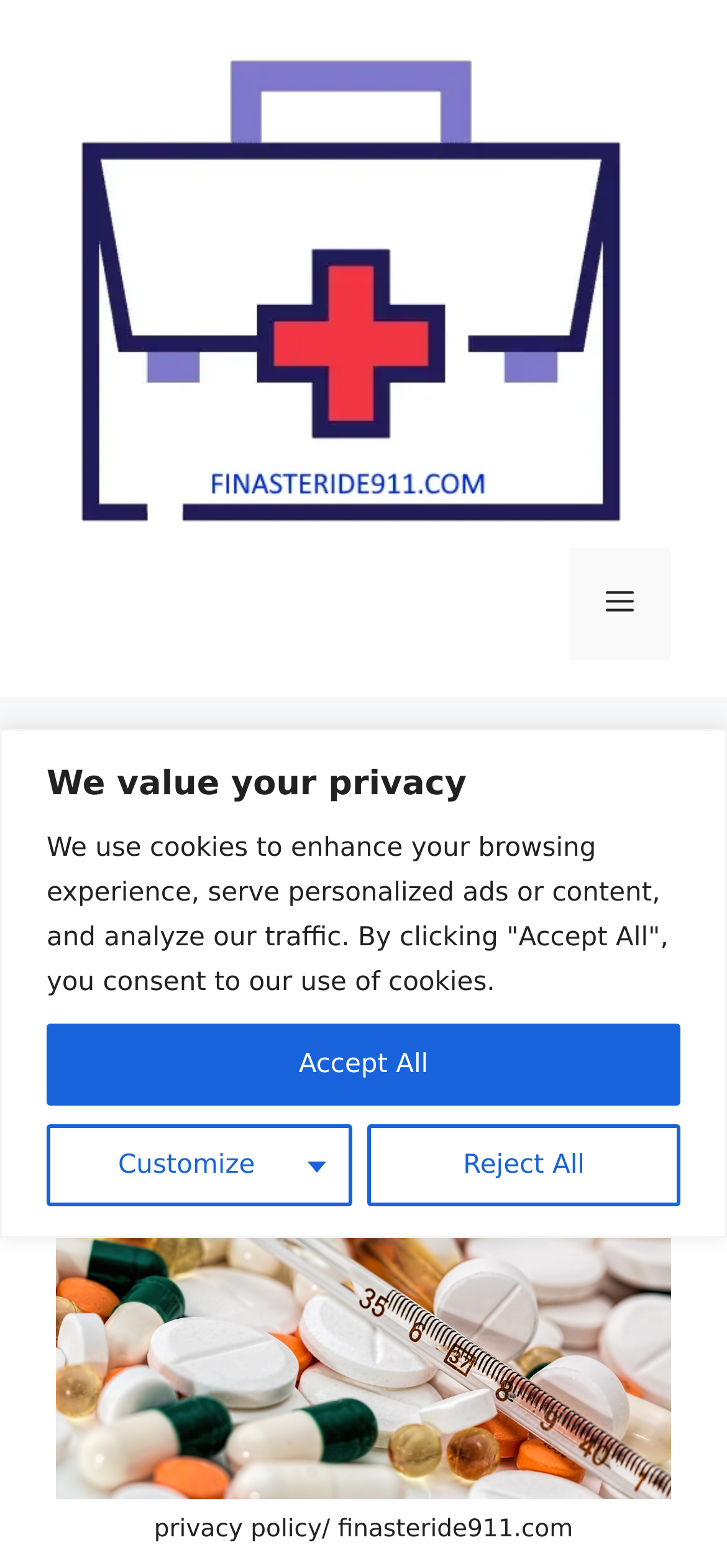What is the image below the heading about?
Based on the image, answer the question in a detailed manner.

The image below the heading is related to the privacy policy, as it is described by the figcaption 'privacy policy/ finasteride911.com' and shows an image of pills and a thermometer, which might be related to the website's content.